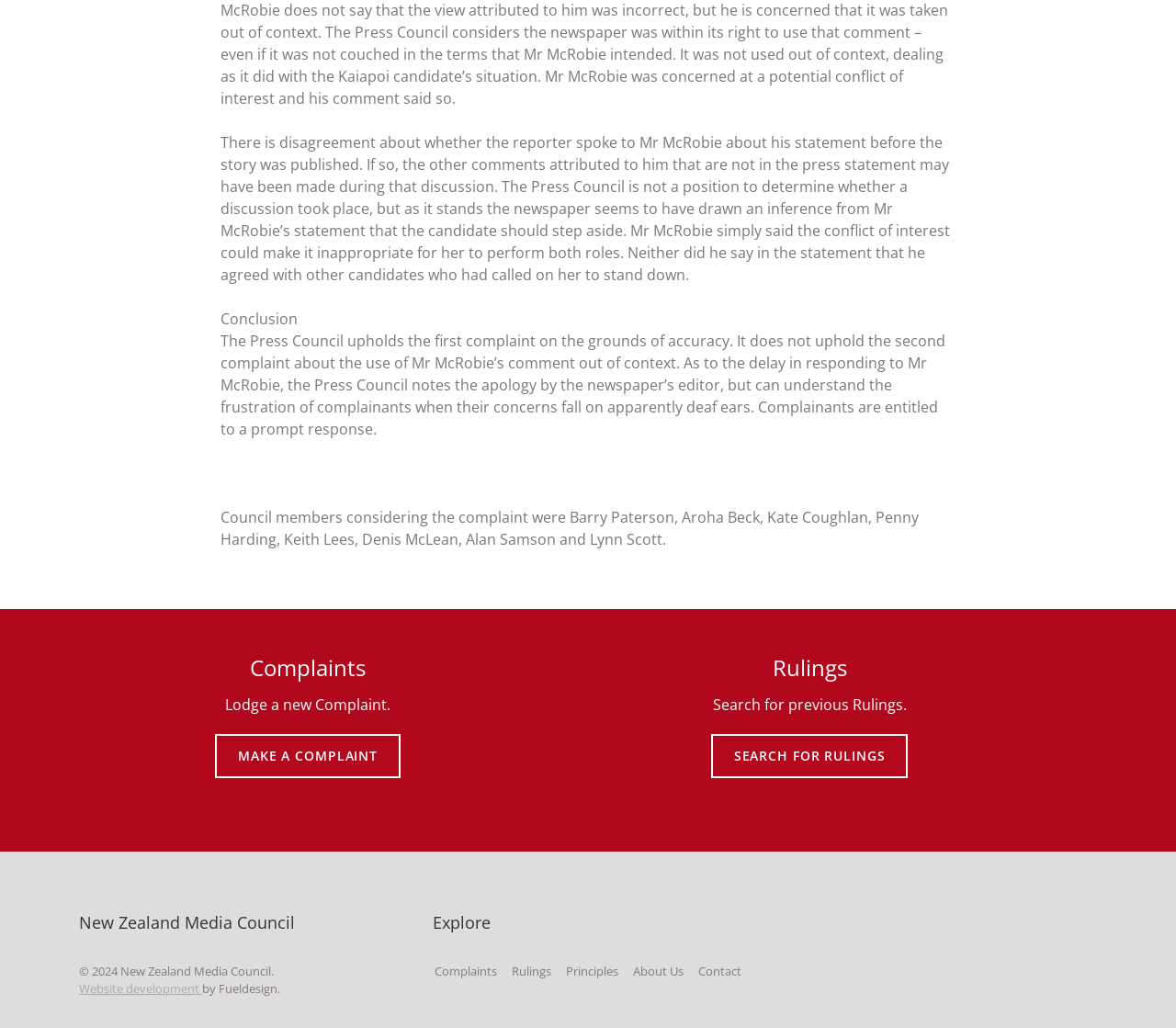Answer the following query concisely with a single word or phrase:
What is the name of the organization?

New Zealand Media Council